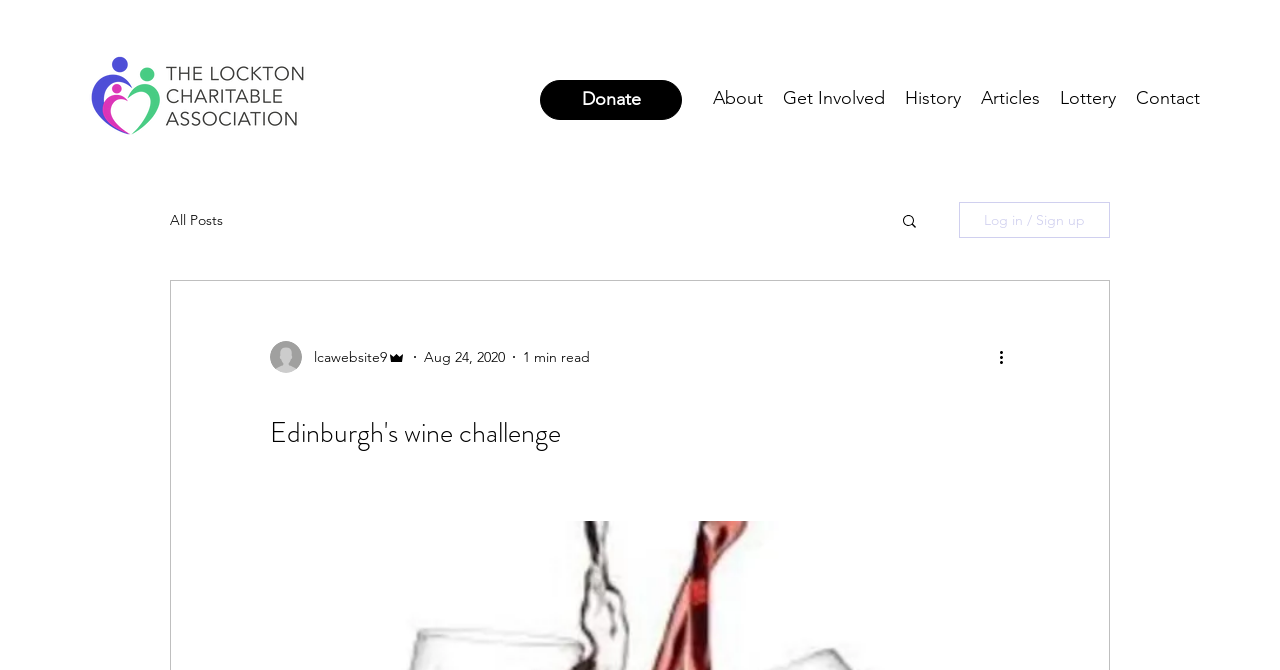Please identify the coordinates of the bounding box for the clickable region that will accomplish this instruction: "Click the Donate link".

[0.422, 0.119, 0.533, 0.179]